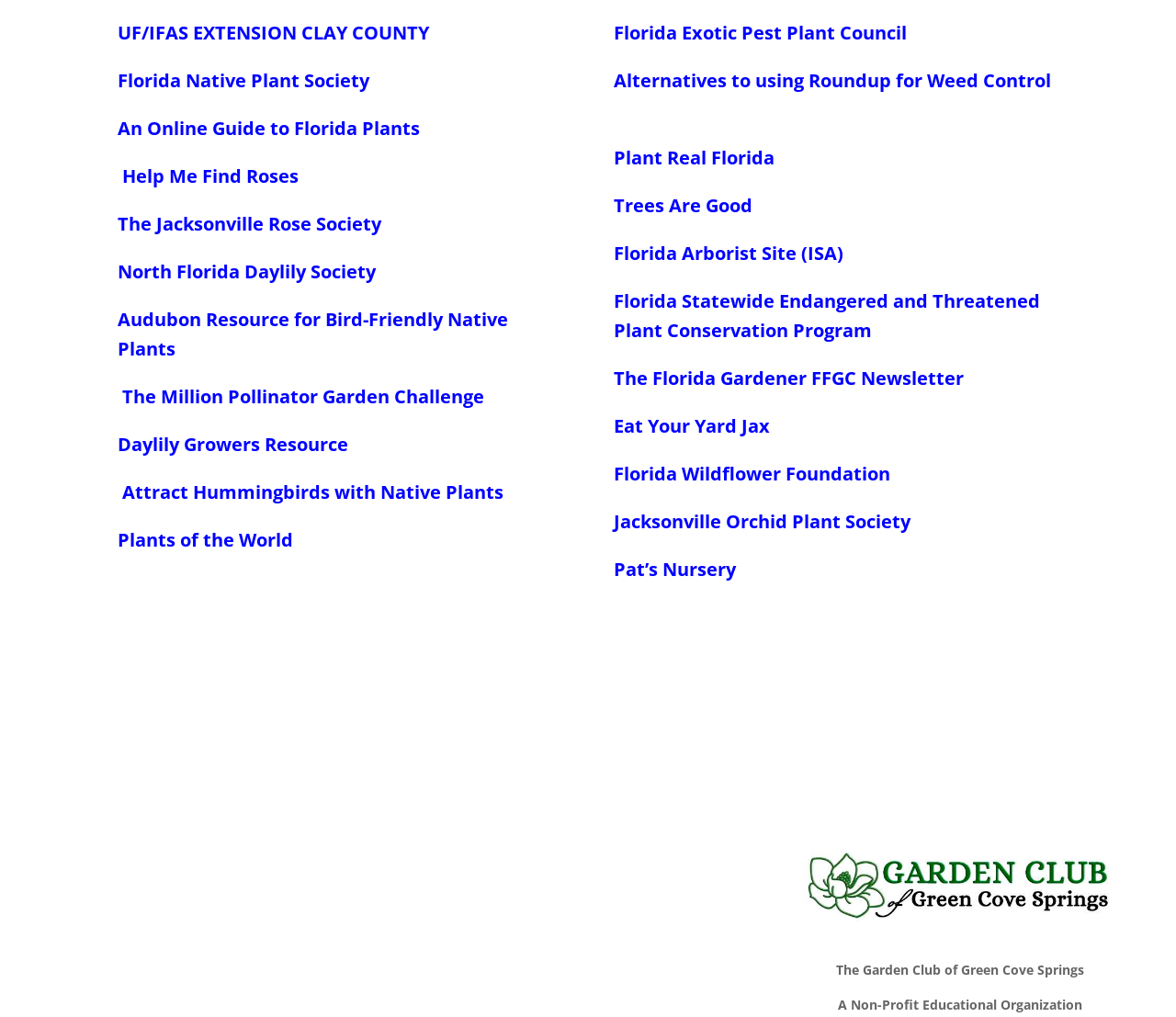Can you specify the bounding box coordinates of the area that needs to be clicked to fulfill the following instruction: "Explore An Online Guide to Florida Plants"?

[0.1, 0.114, 0.357, 0.138]